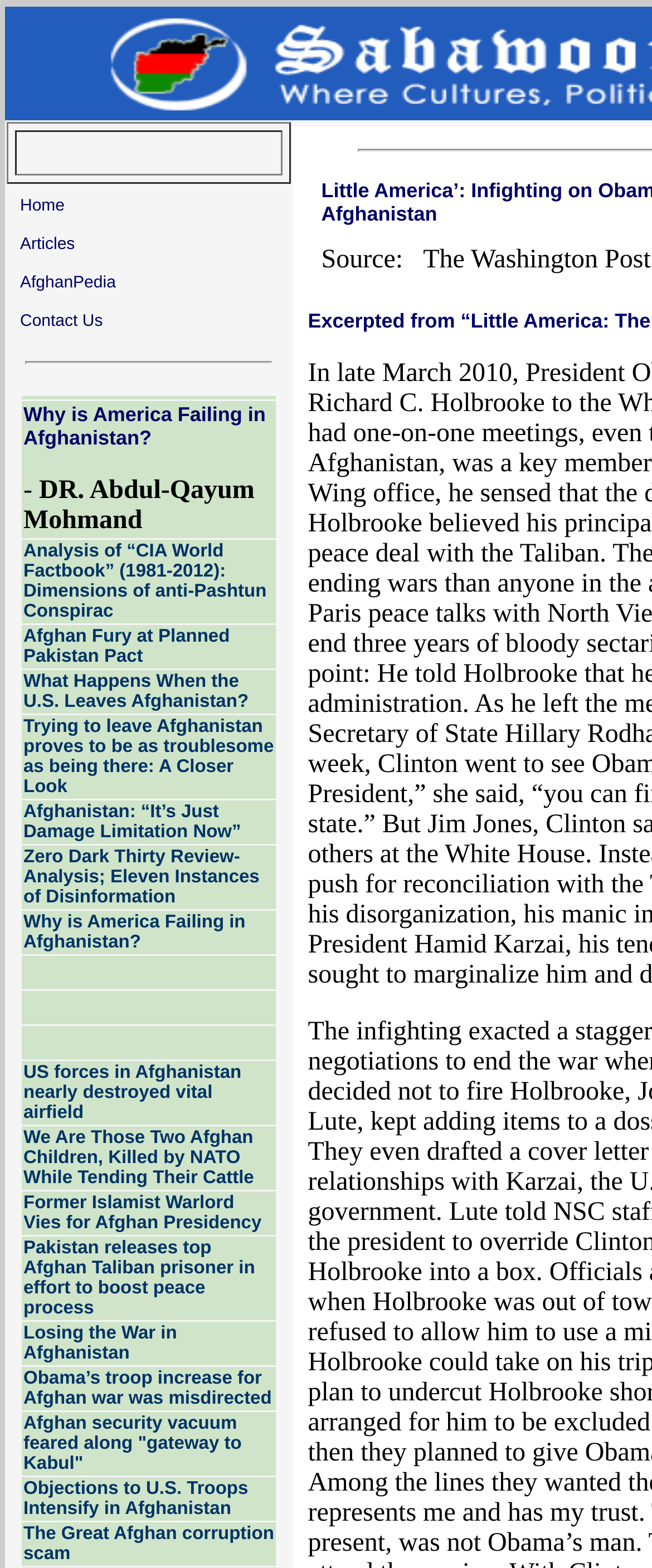Identify the bounding box coordinates of the area you need to click to perform the following instruction: "Click on AfghanPedia".

[0.031, 0.175, 0.178, 0.187]